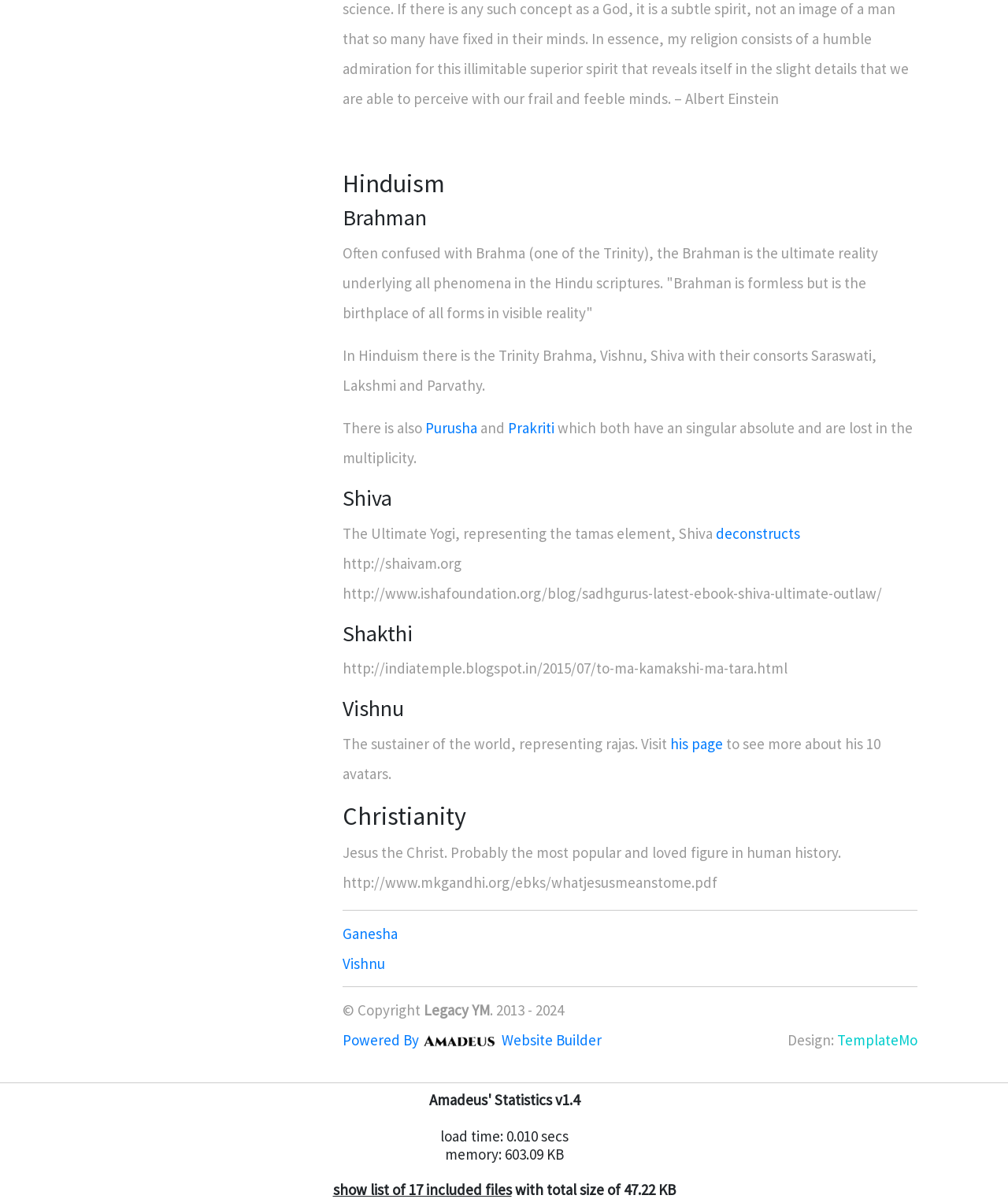Identify the bounding box coordinates of the clickable region required to complete the instruction: "Visit the page about Shiva". The coordinates should be given as four float numbers within the range of 0 and 1, i.e., [left, top, right, bottom].

[0.34, 0.405, 0.91, 0.427]